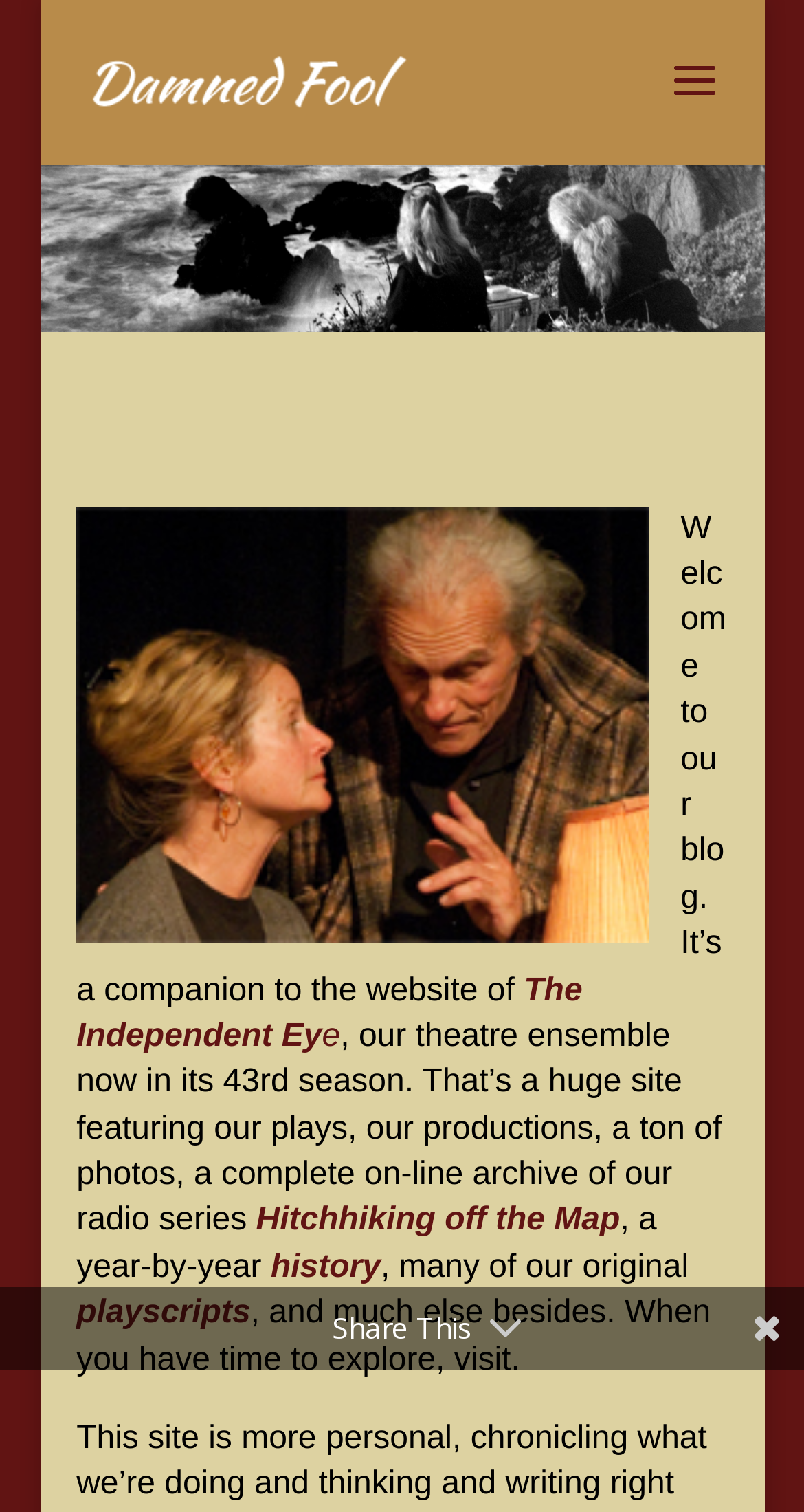Provide a short, one-word or phrase answer to the question below:
What is the companion website of this blog?

The Independent Eye